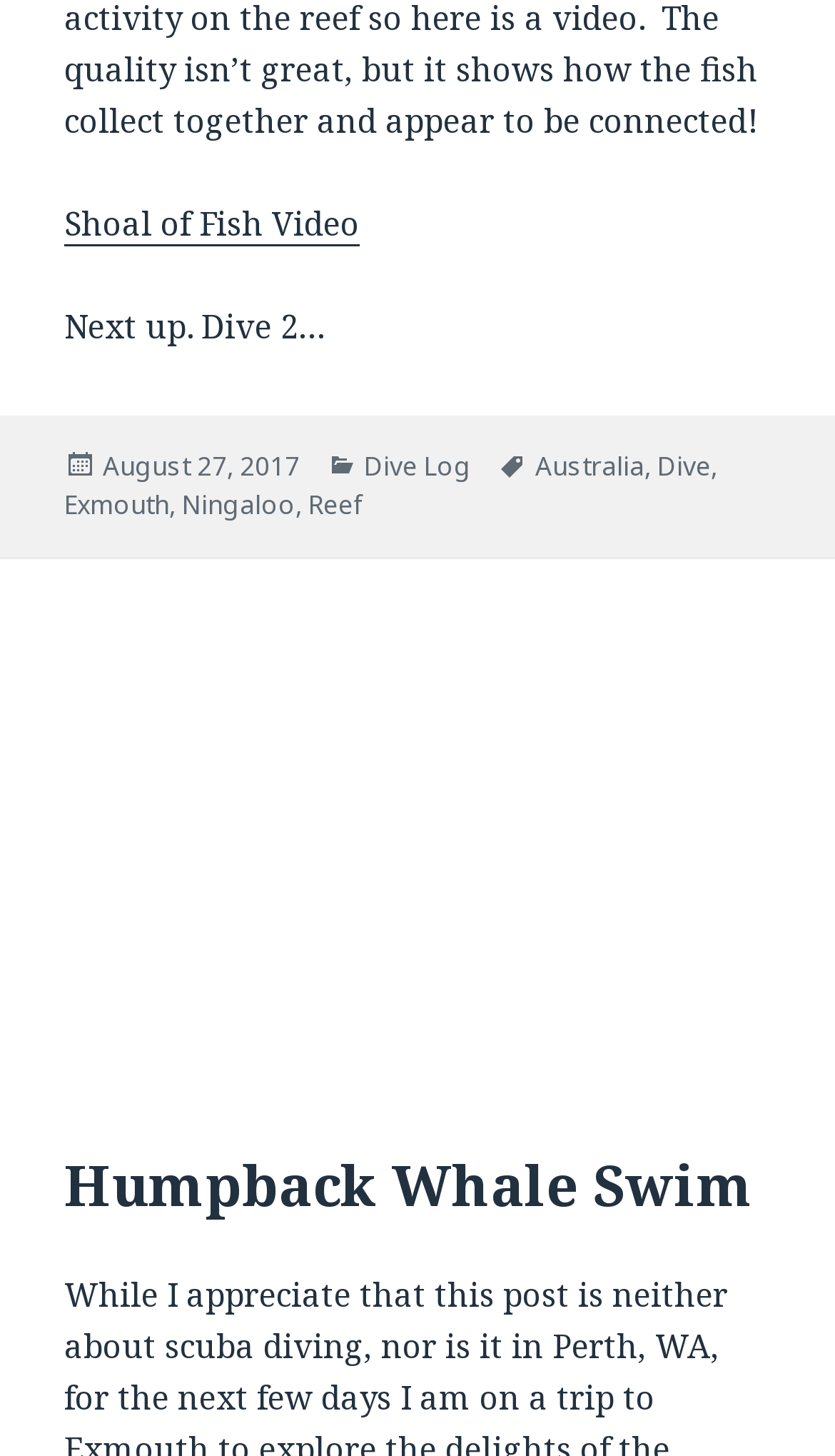What is the title of the next video?
Refer to the image and provide a thorough answer to the question.

I found the title of the next video by looking at the top section of the webpage, where it says 'Next up. Dive 2…' followed by a link to 'Shoal of Fish Video'.